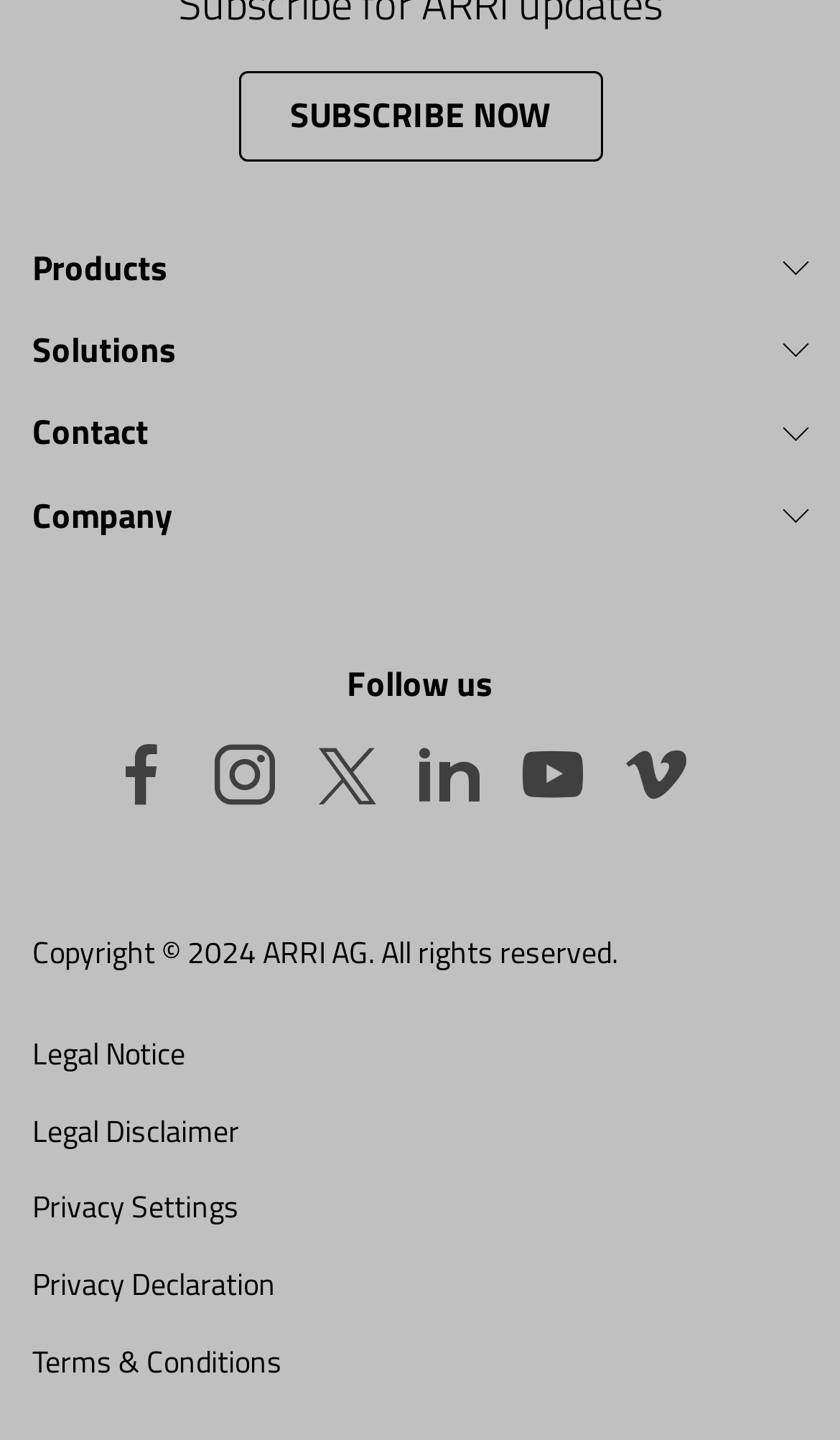Based on the element description: "Workflow Innovation Overview", identify the bounding box coordinates for this UI element. The coordinates must be four float numbers between 0 and 1, listed as [left, top, right, bottom].

[0.038, 0.378, 0.962, 0.431]